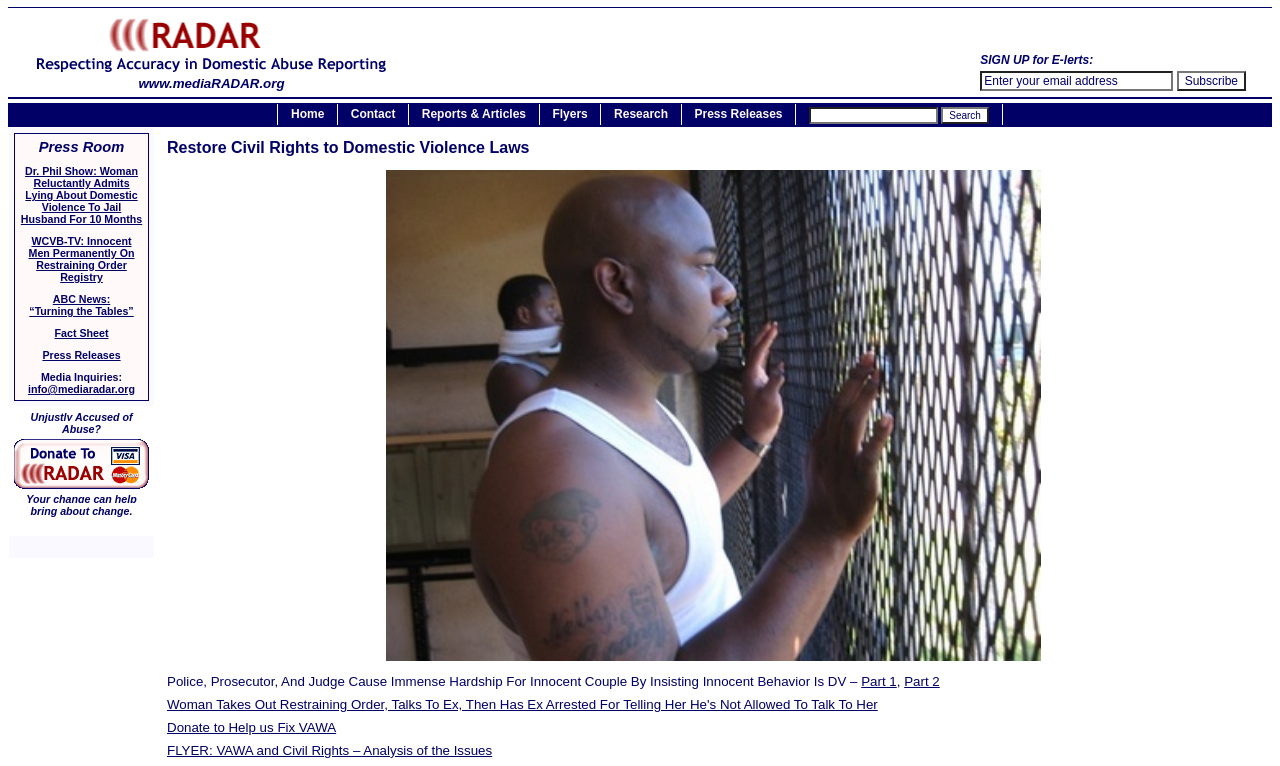Determine the bounding box coordinates for the area that should be clicked to carry out the following instruction: "Donate to Help us Fix VAWA".

[0.13, 0.94, 0.263, 0.959]